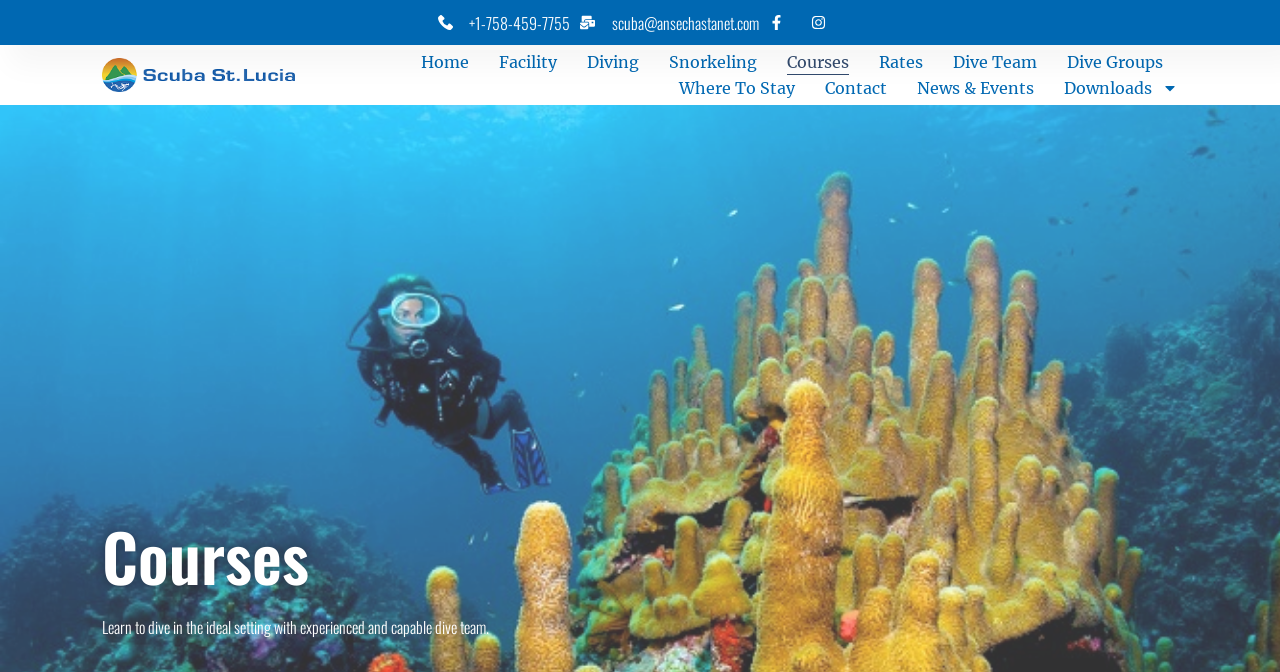Please identify the bounding box coordinates of the clickable area that will allow you to execute the instruction: "Call the phone number".

[0.342, 0.016, 0.446, 0.051]